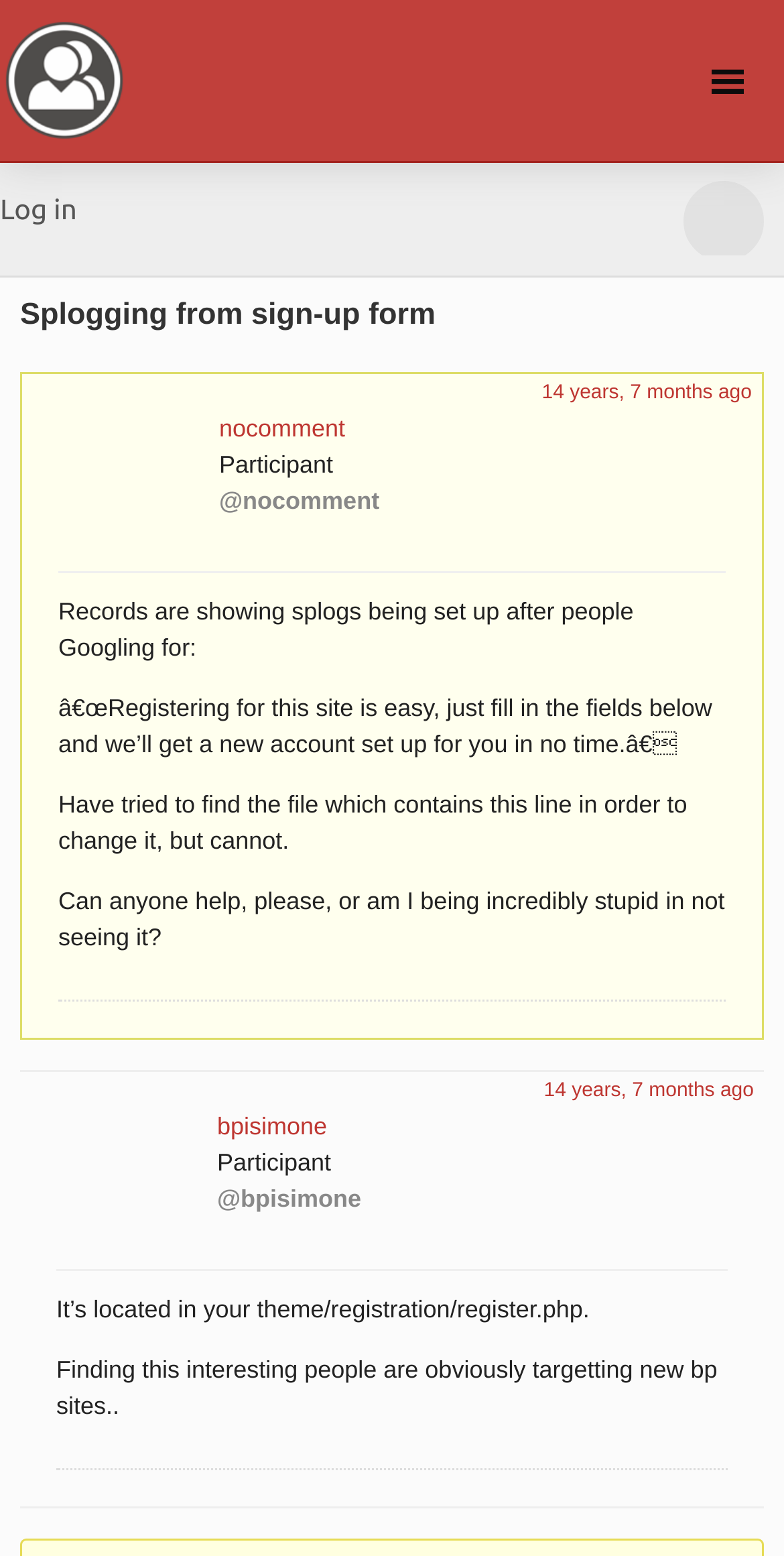How long ago was the first comment posted?
Please look at the screenshot and answer in one word or a short phrase.

14 years, 7 months ago